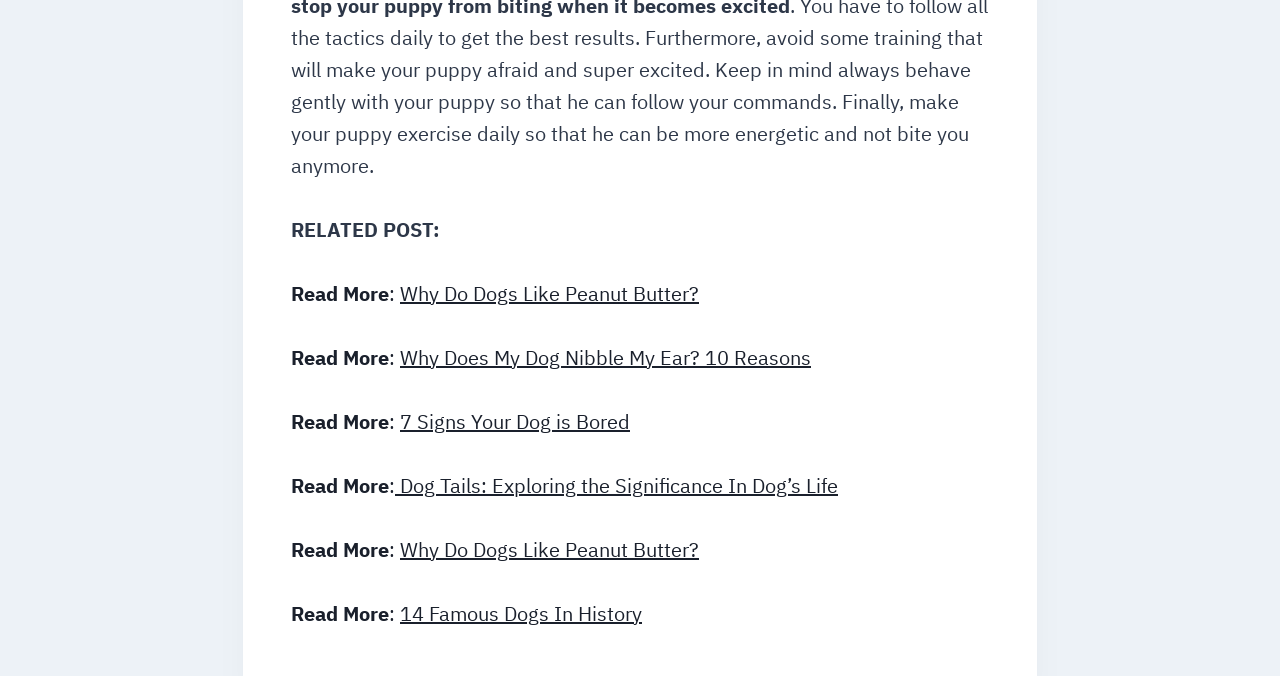What is the vertical position of the second related post?
Using the picture, provide a one-word or short phrase answer.

Above the third related post